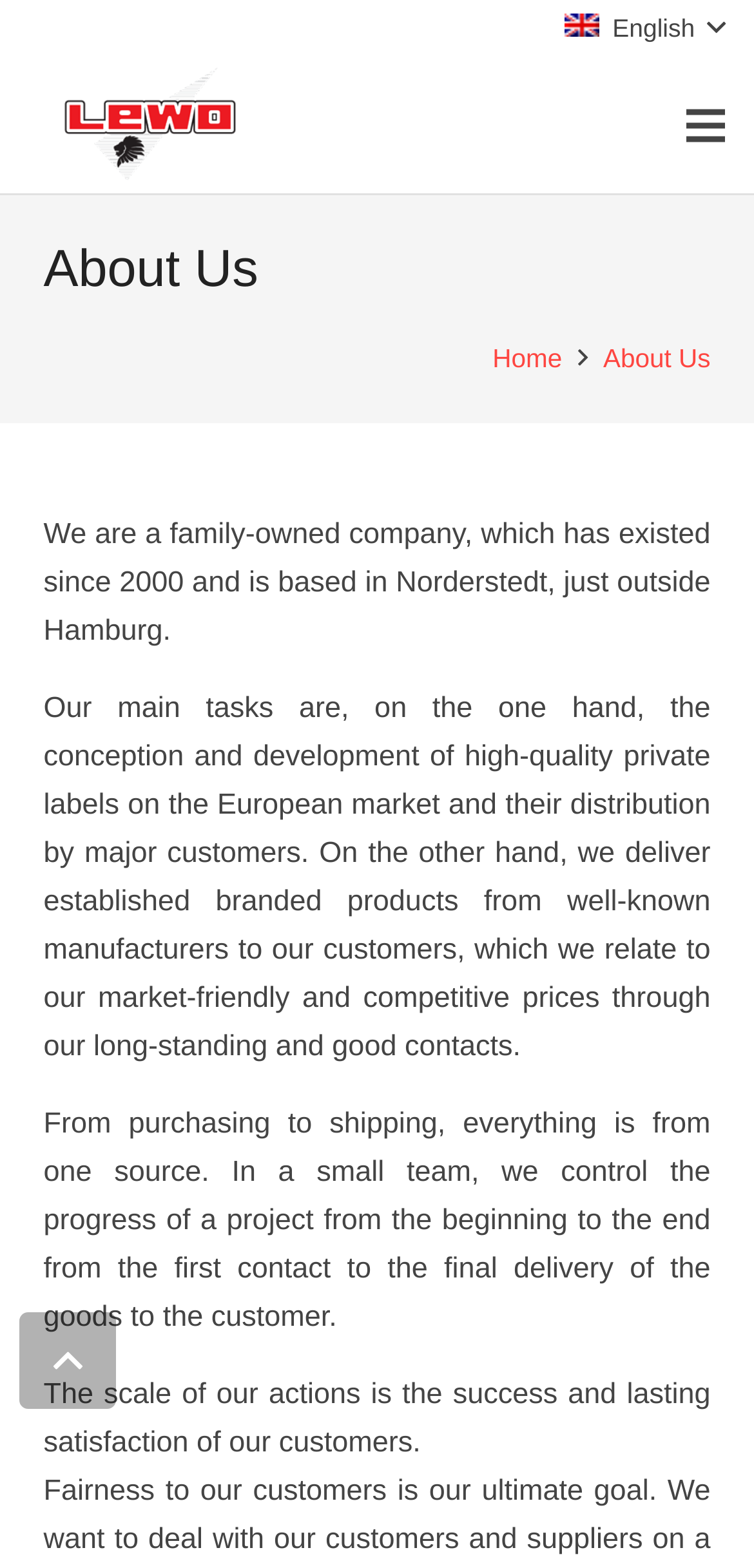How many stages are involved in the company's process?
Please use the image to provide a one-word or short phrase answer.

Four